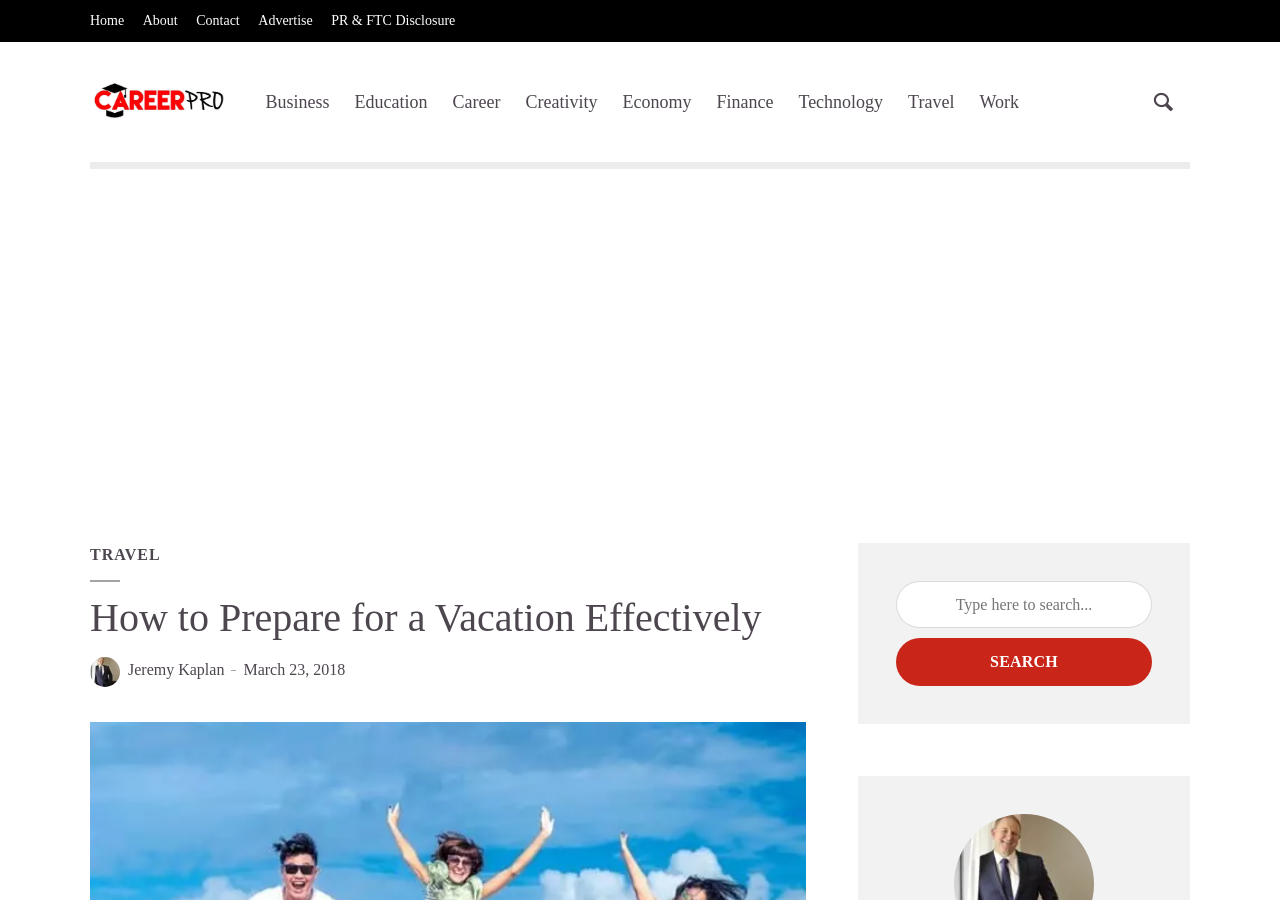Determine the bounding box of the UI element mentioned here: "Jeremy Kaplan". The coordinates must be in the format [left, top, right, bottom] with values ranging from 0 to 1.

[0.1, 0.734, 0.175, 0.753]